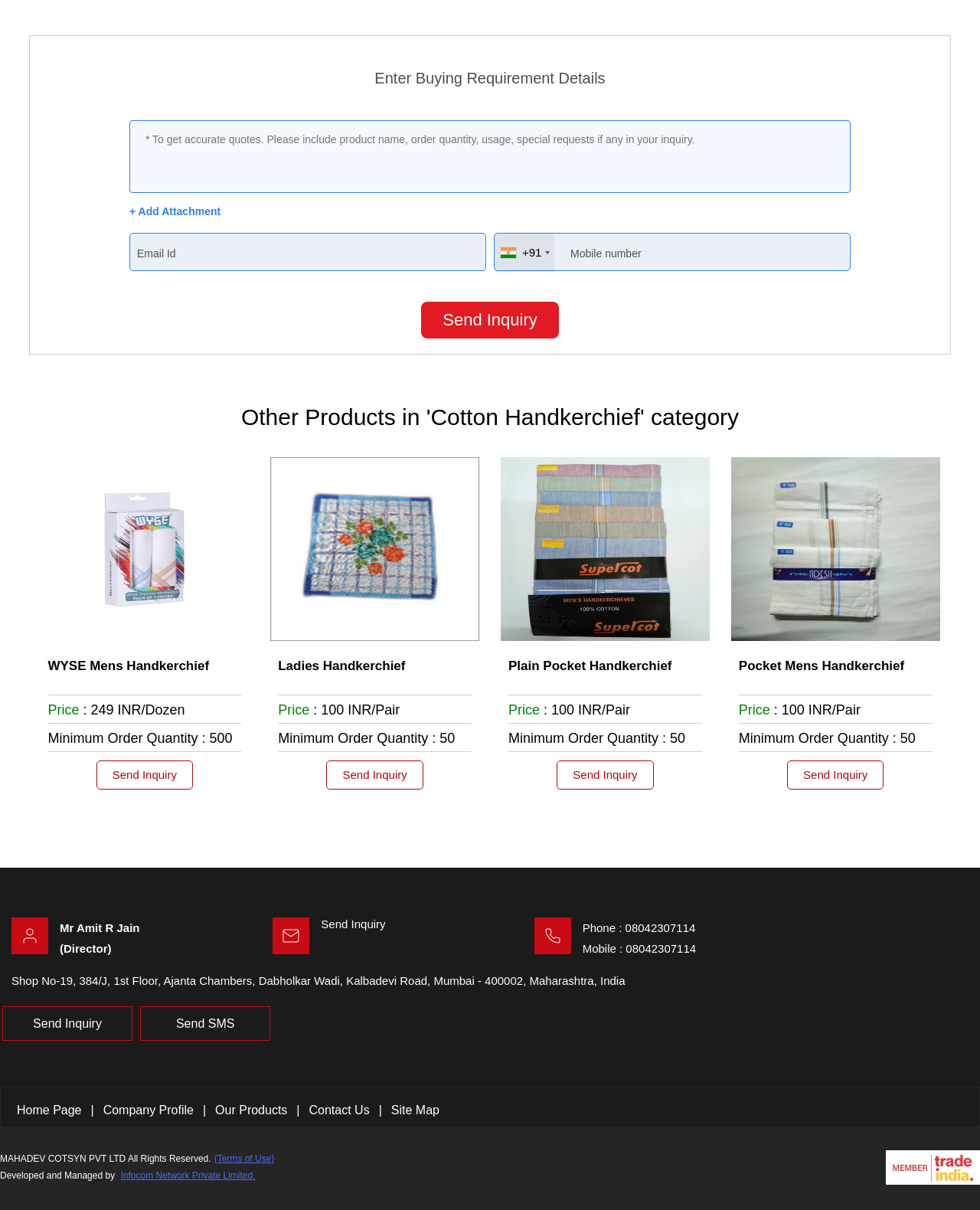Determine the bounding box for the HTML element described here: "alt="Plain Pocket Handkerchief"". The coordinates should be given as [left, top, right, bottom] with each number being a float between 0 and 1.

[0.511, 0.378, 0.724, 0.53]